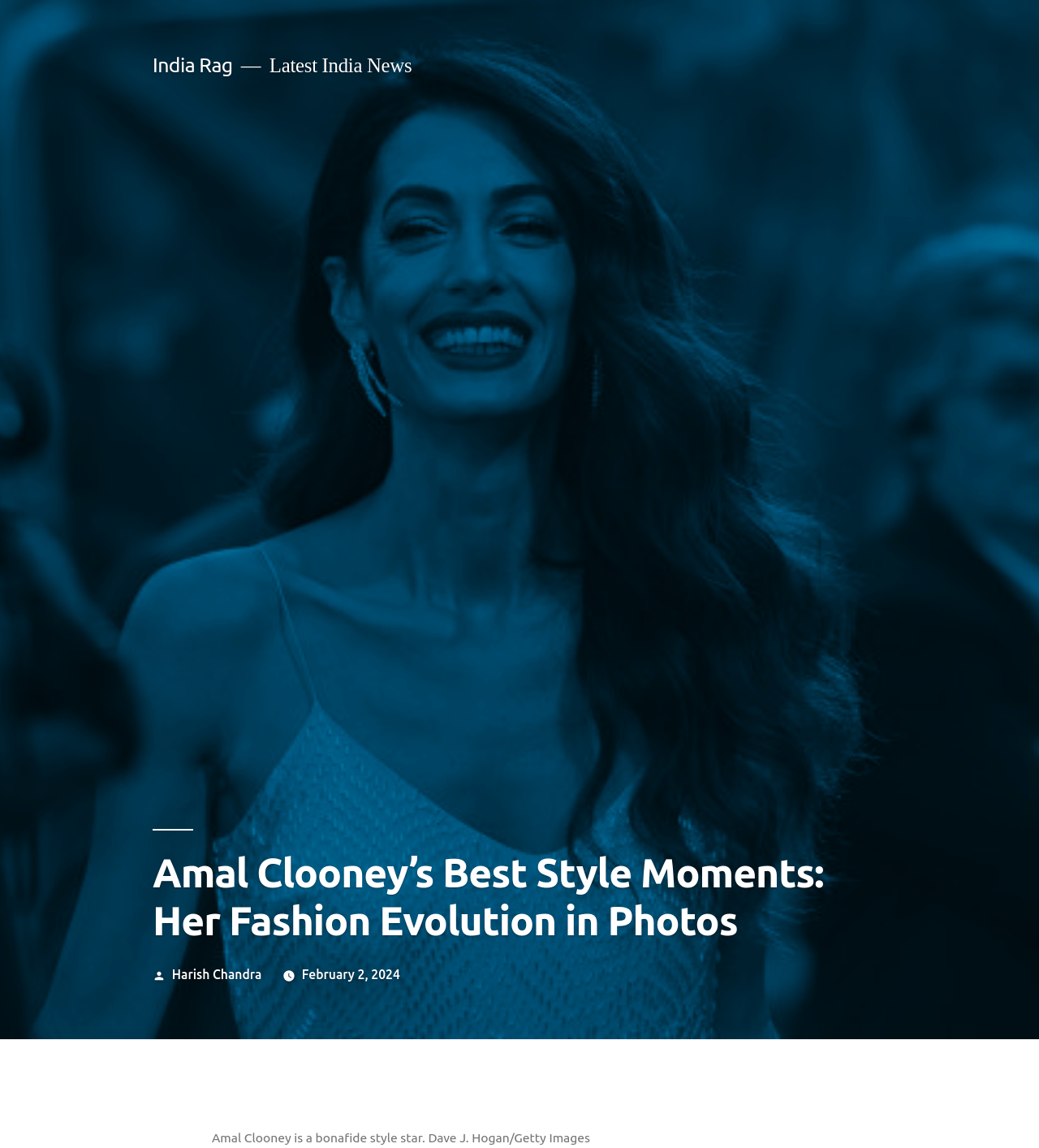Extract the bounding box for the UI element that matches this description: "February 2, 2024February 2, 2024".

[0.29, 0.842, 0.385, 0.855]